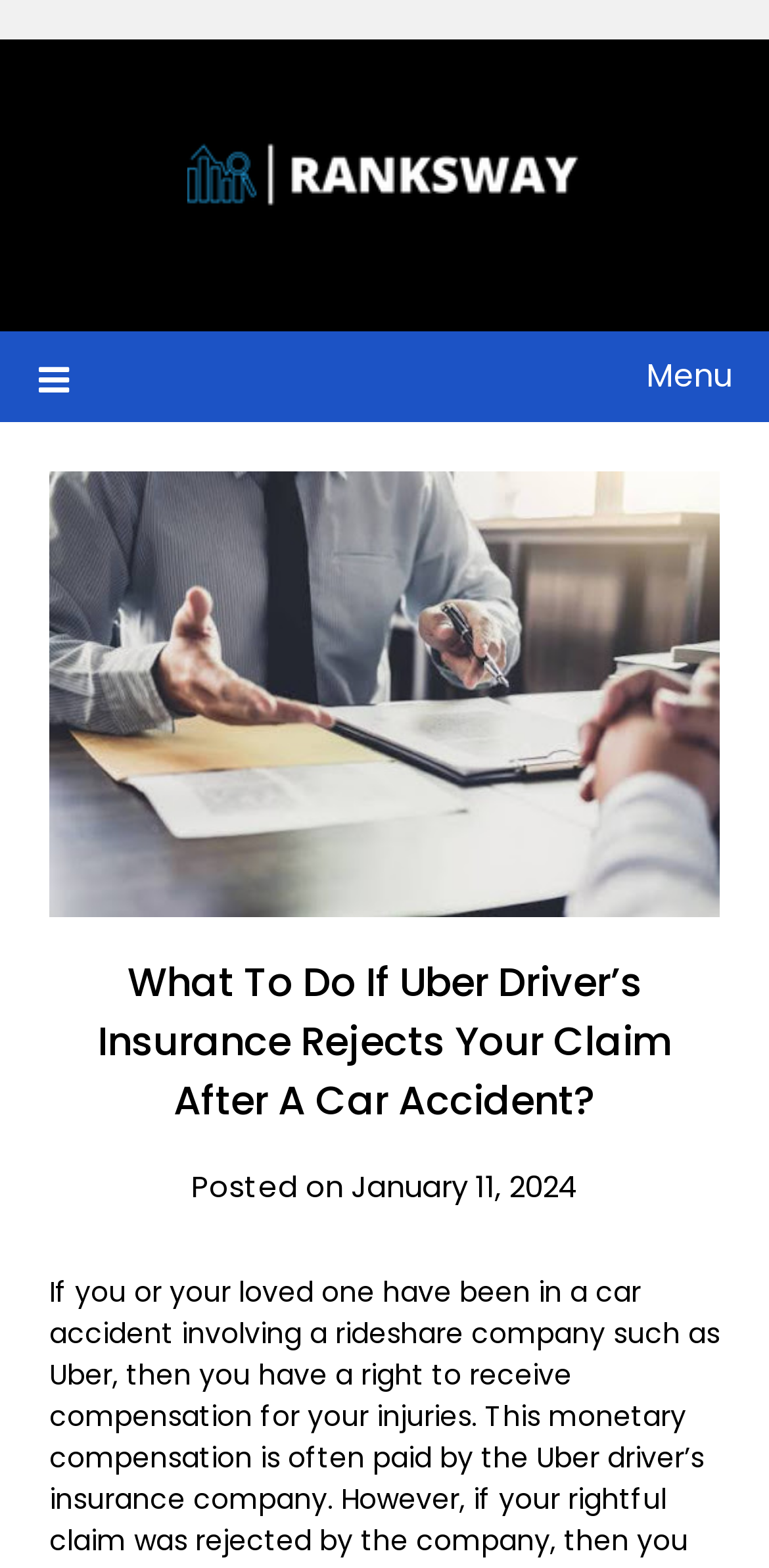Using floating point numbers between 0 and 1, provide the bounding box coordinates in the format (top-left x, top-left y, bottom-right x, bottom-right y). Locate the UI element described here: Menu

[0.05, 0.211, 0.95, 0.269]